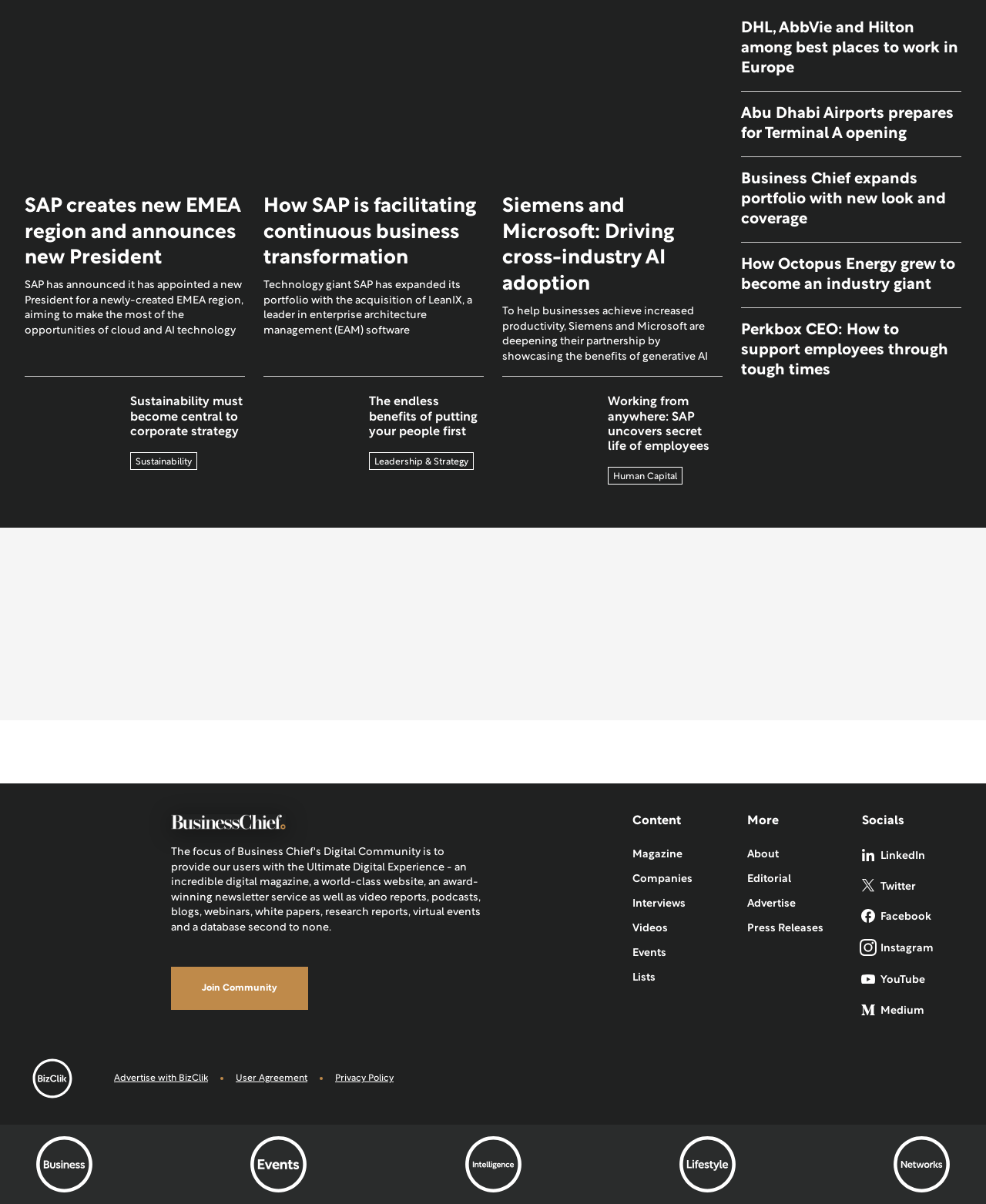How many social media platforms are linked on the webpage?
We need a detailed and meticulous answer to the question.

I counted the number of social media links at the bottom of the webpage, which include LinkedIn, Twitter, Facebook, Instagram, YouTube, and Medium. There are six social media platforms linked in total.